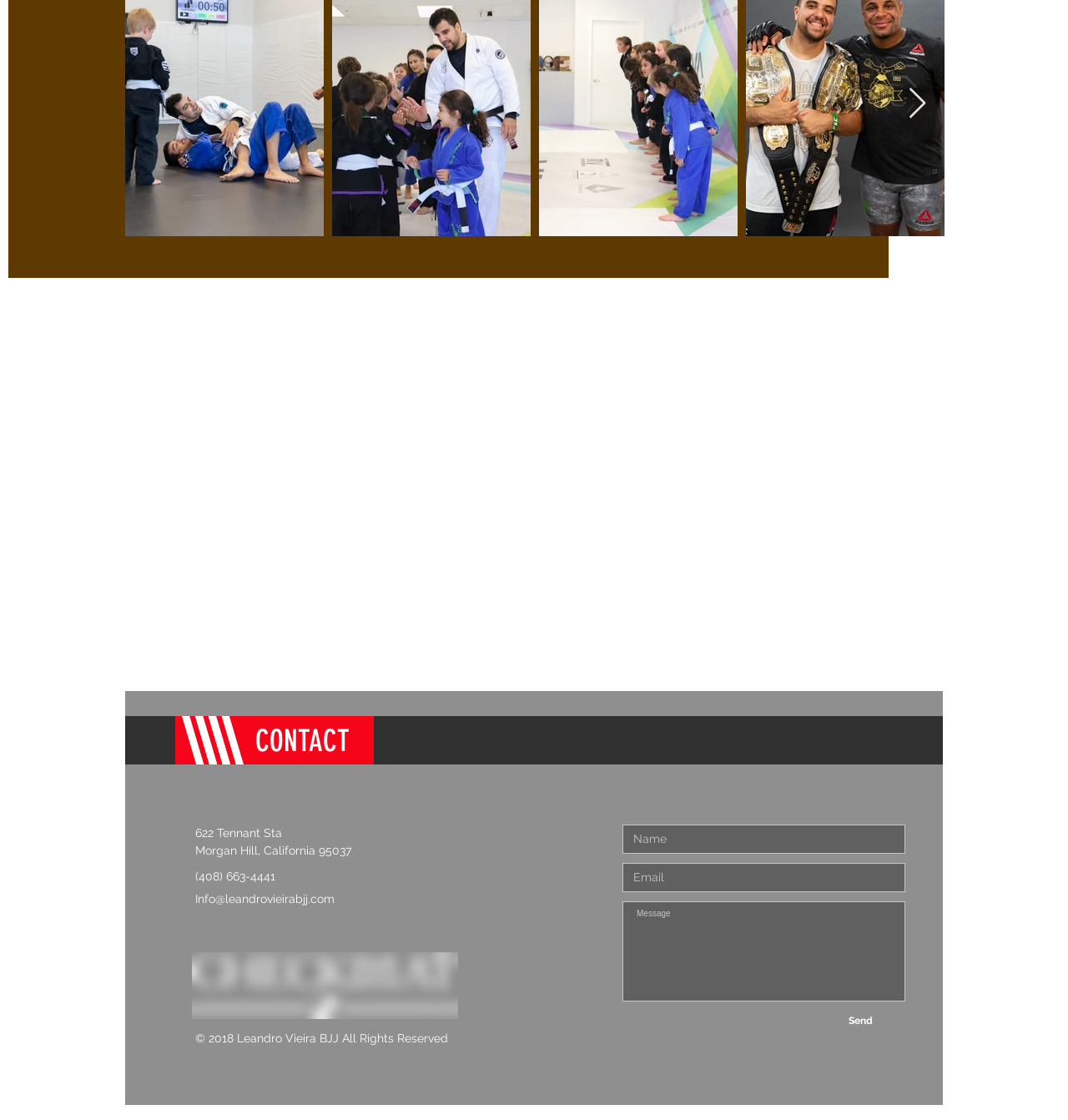What is the purpose of the form at the bottom of the webpage?
Using the image, respond with a single word or phrase.

To send a message or inquiry